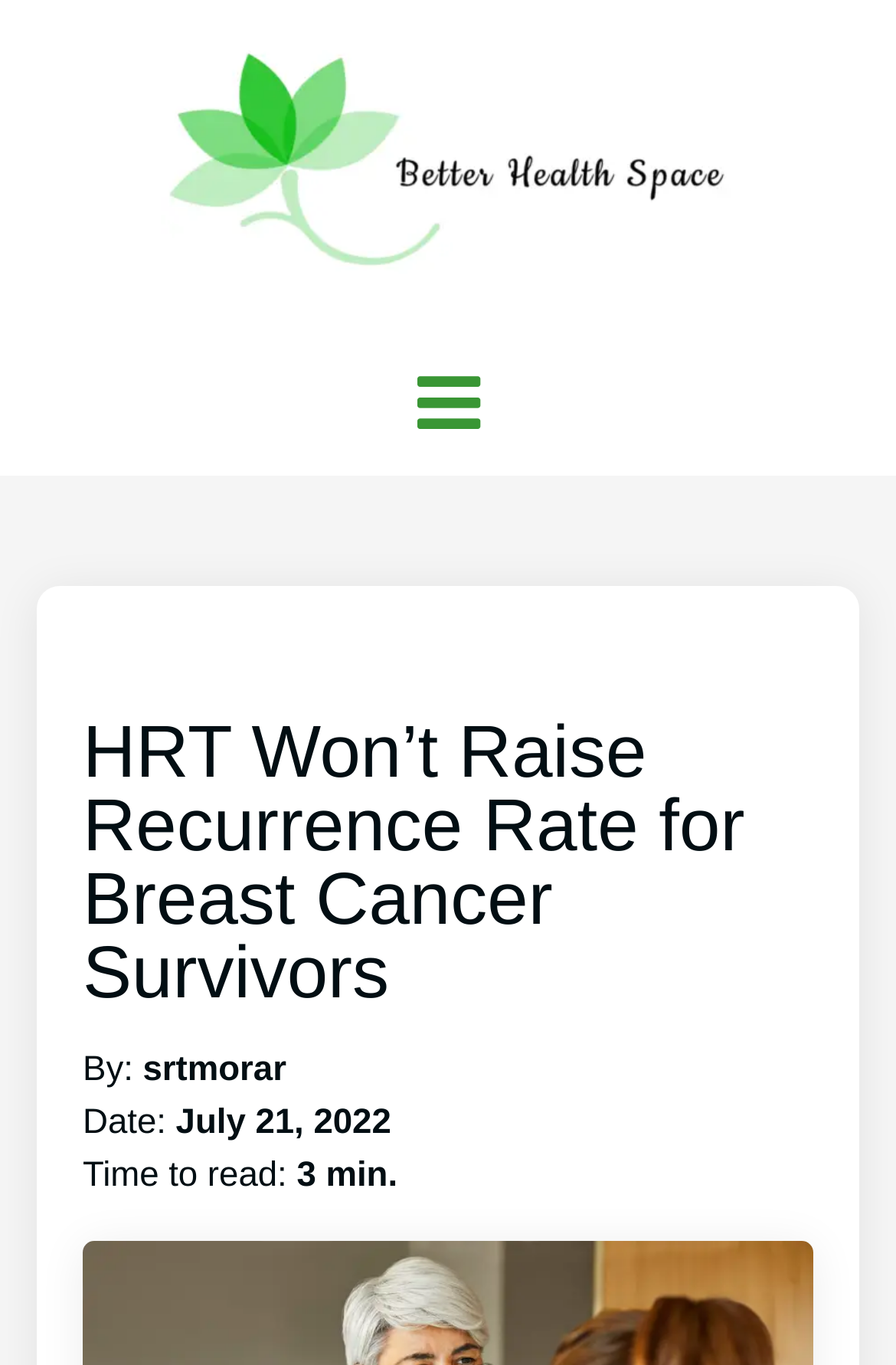What is the topic of the article?
From the image, respond with a single word or phrase.

HRT and breast cancer